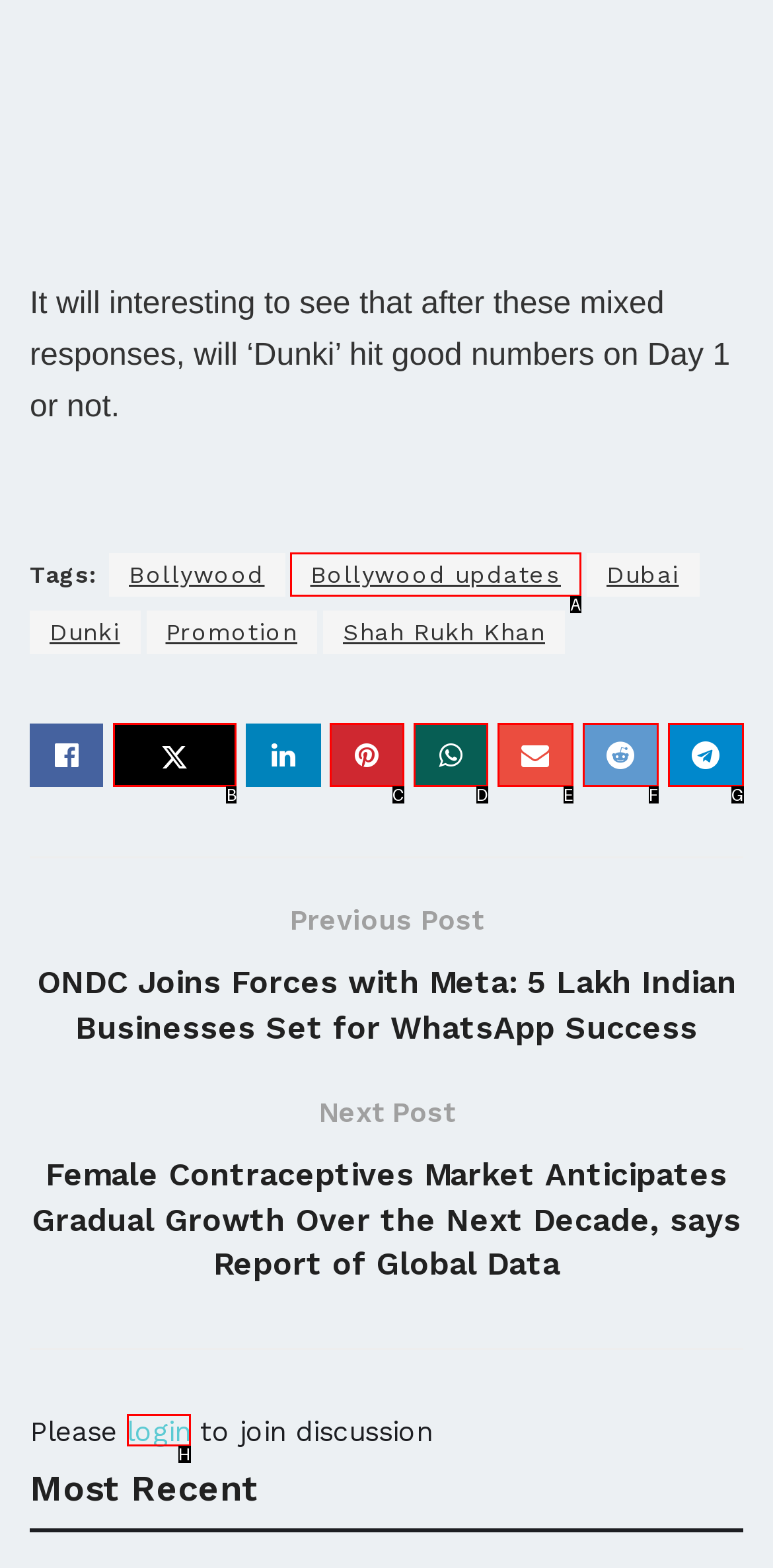From the given options, choose the HTML element that aligns with the description: Bollywood updates. Respond with the letter of the selected element.

A